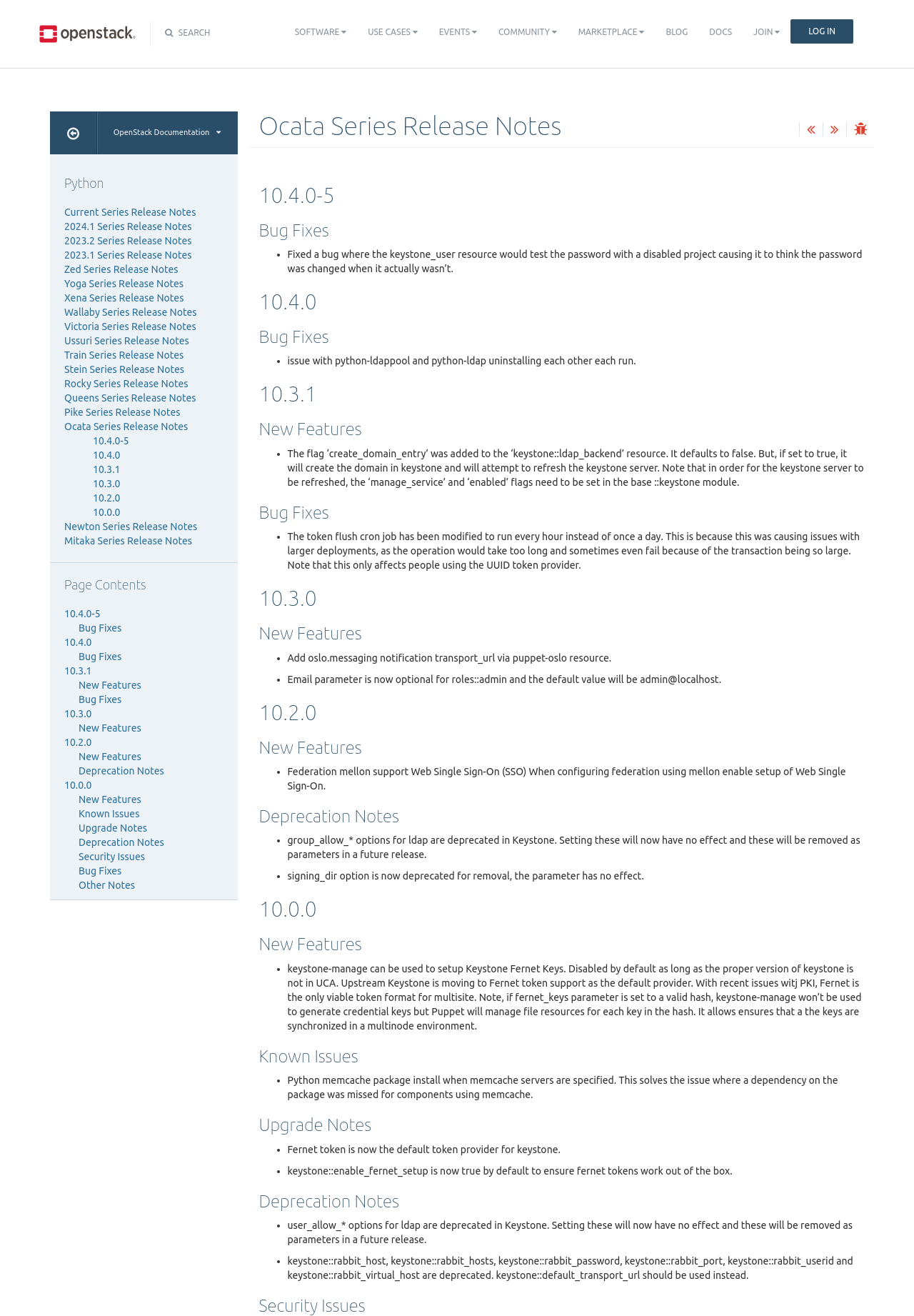Carefully observe the image and respond to the question with a detailed answer:
How many series release notes are listed?

The webpage lists 13 series release notes, including 'Current Series Release Notes', '2024.1 Series Release Notes', '2023.2 Series Release Notes', and so on, up to 'Stein Series Release Notes'.